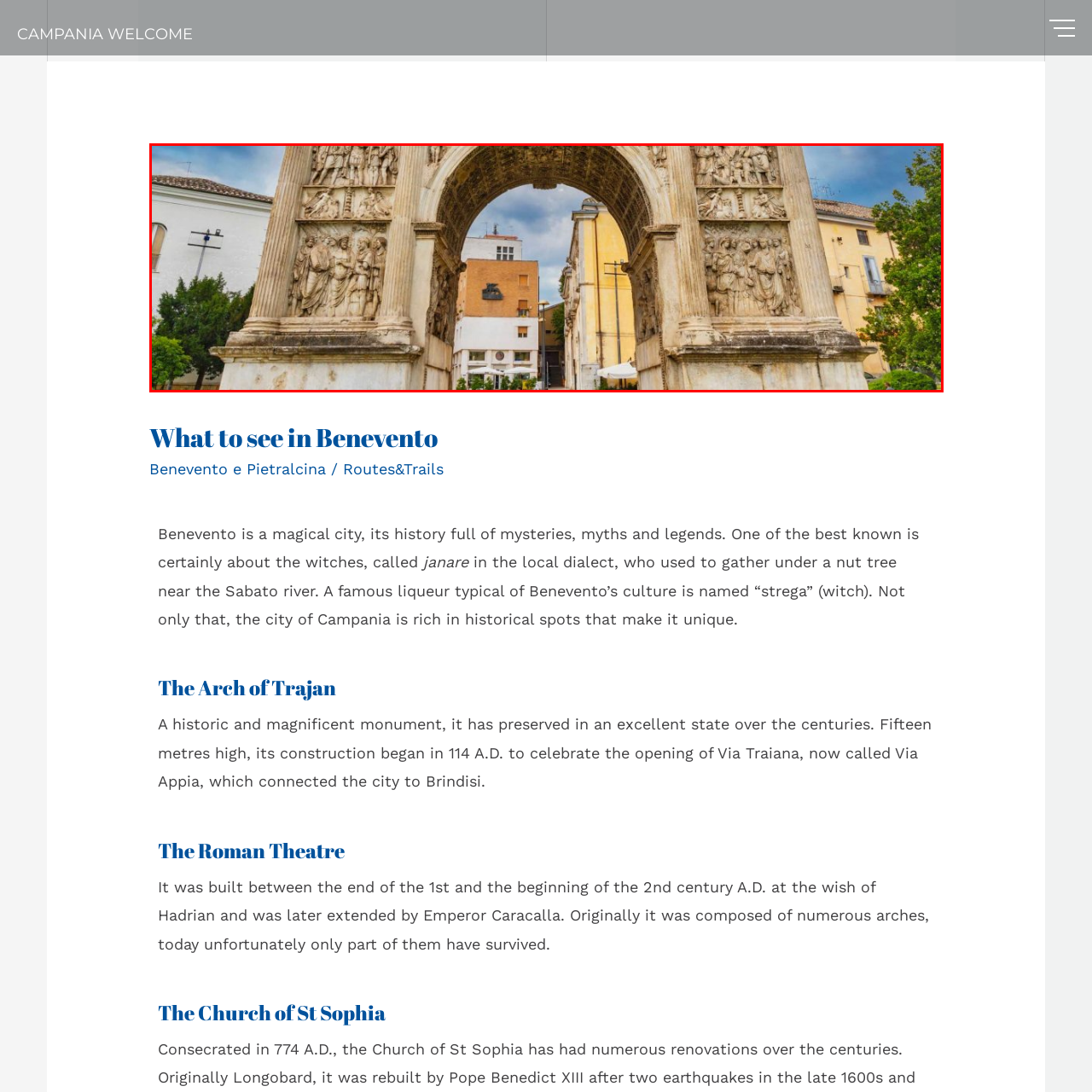Please provide a comprehensive caption for the image highlighted in the red box.

The image showcases the majestic Arch of Trajan, a historic monument located in Benevento, Italy. This impressive structure, rising elegantly with its intricate relief sculptures, was constructed in 114 A.D. to commemorate the opening of Via Traiana, which connected the city to Brindisi. The arch is adorned with beautifully detailed carvings depicting various figures and scenes, reflecting the artistry of Roman architecture. In the backdrop, you can see a vibrant square featuring modern buildings and greenery, creating a striking contrast with the ancient monument. This blend of history and contemporary life captures the essence of Benevento, a city rich in mysteries, myths, and cultural heritage.